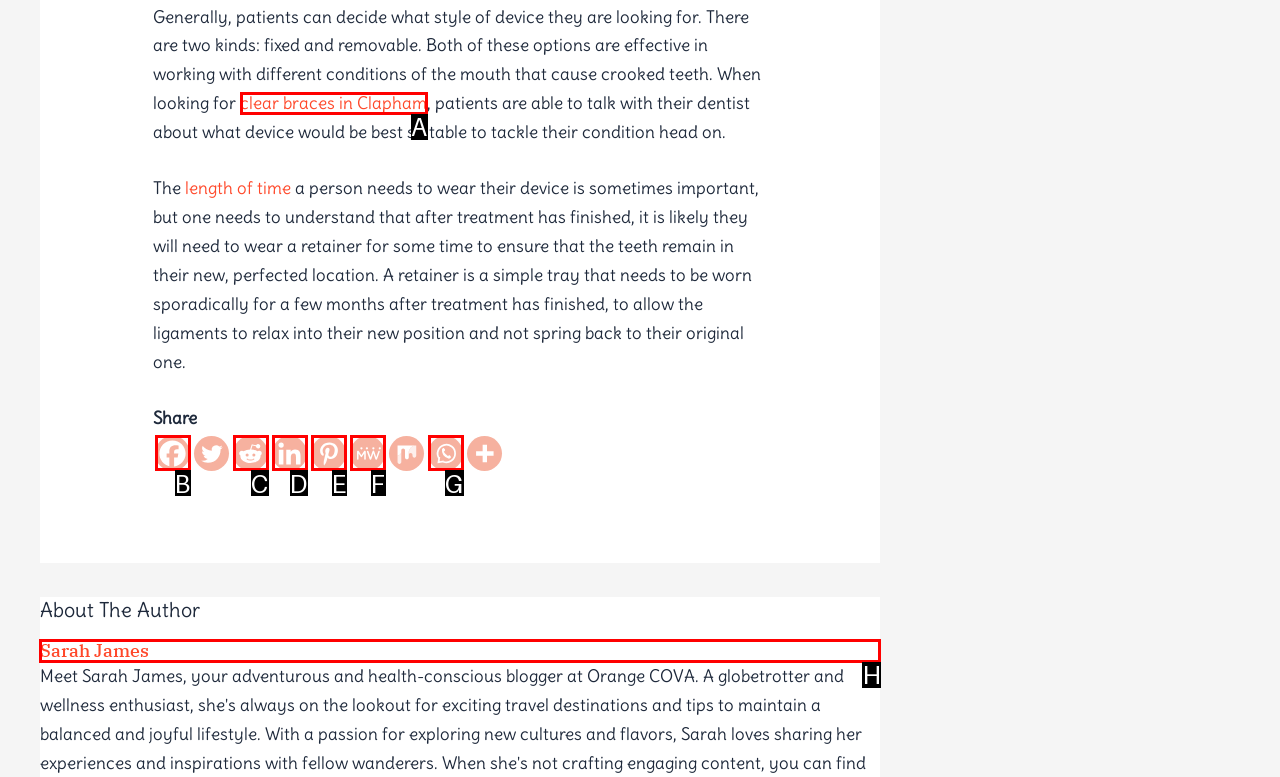Select the appropriate HTML element to click on to finish the task: Visit Sarah James' page.
Answer with the letter corresponding to the selected option.

H